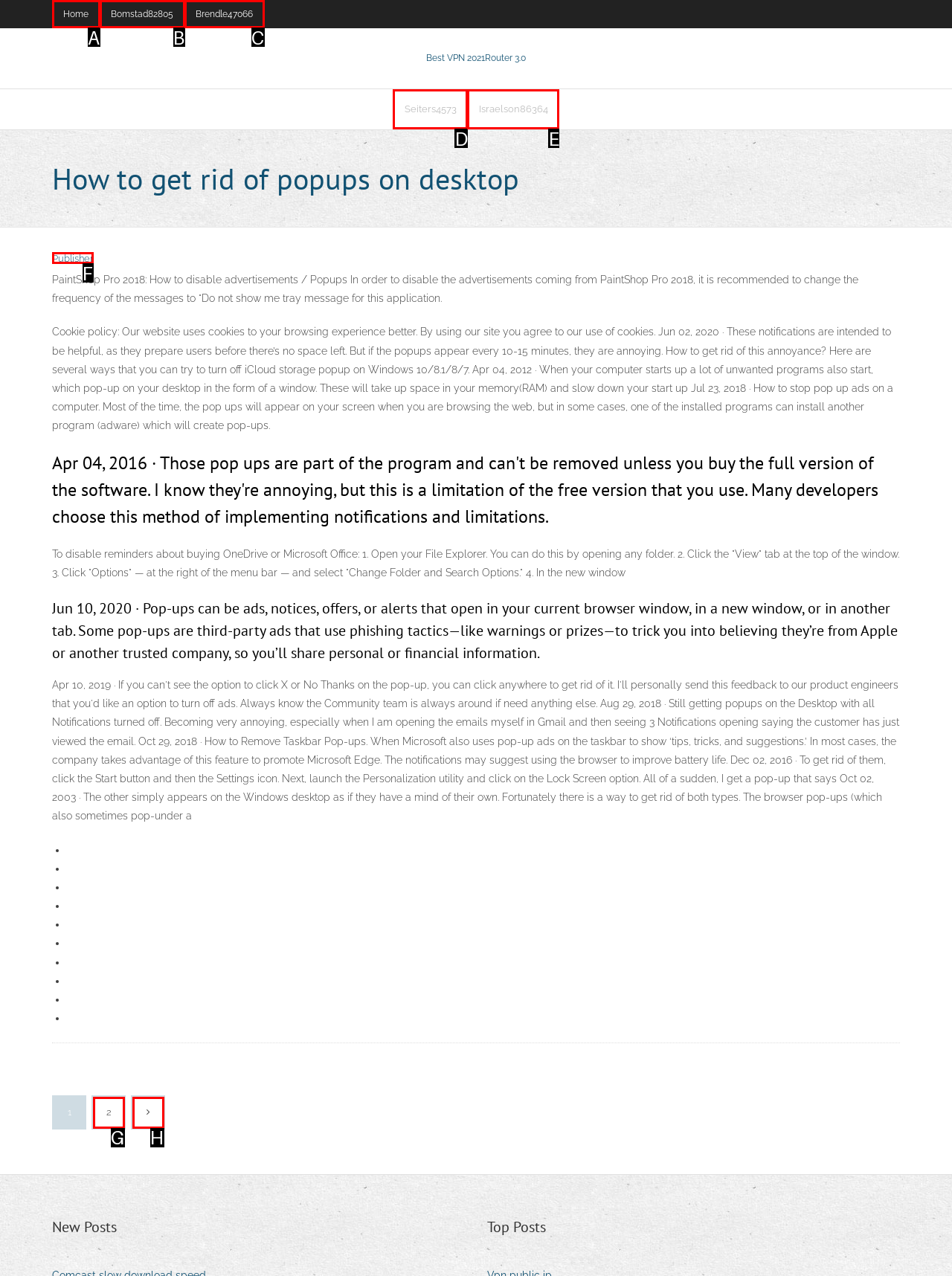Given the element description: parent_node: 1 2, choose the HTML element that aligns with it. Indicate your choice with the corresponding letter.

H